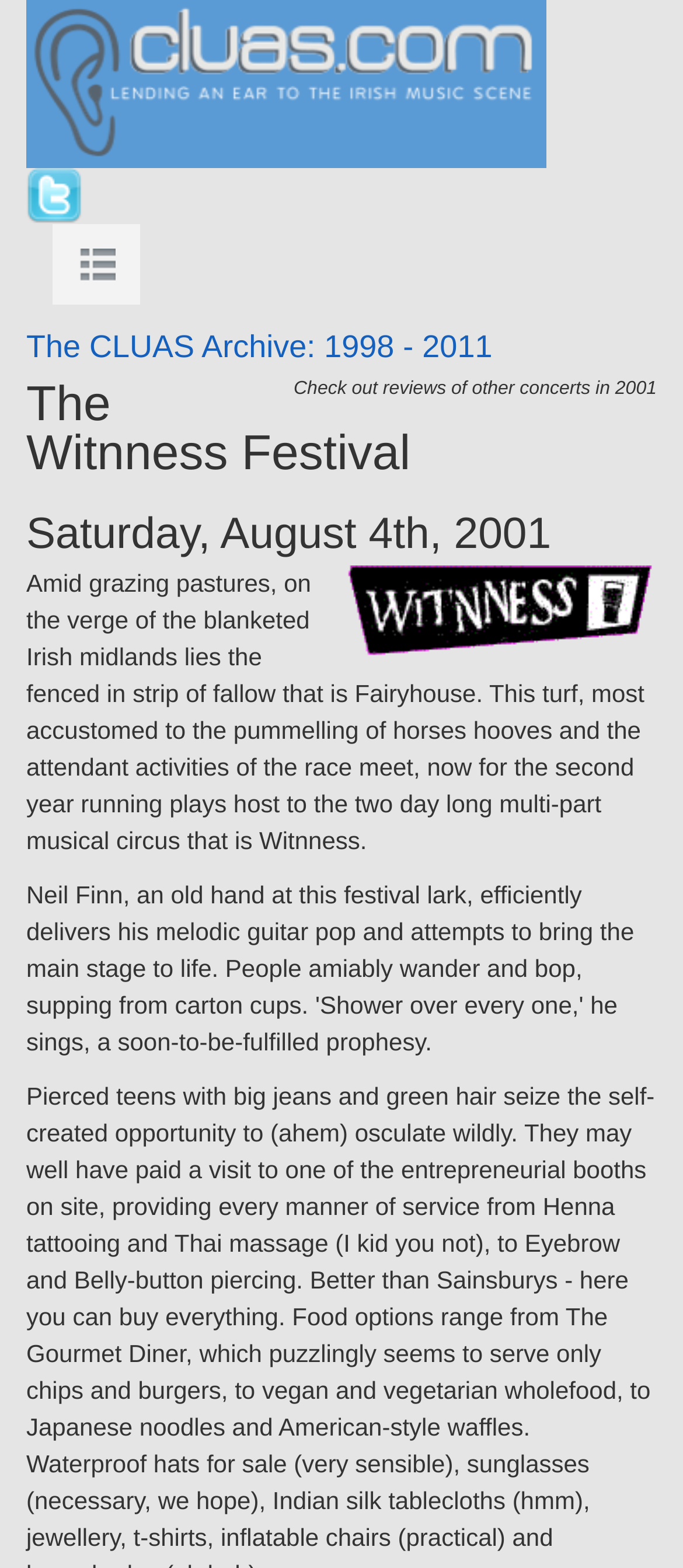What is the name of the music festival reviewed?
Using the information from the image, give a concise answer in one word or a short phrase.

Witnness Festival